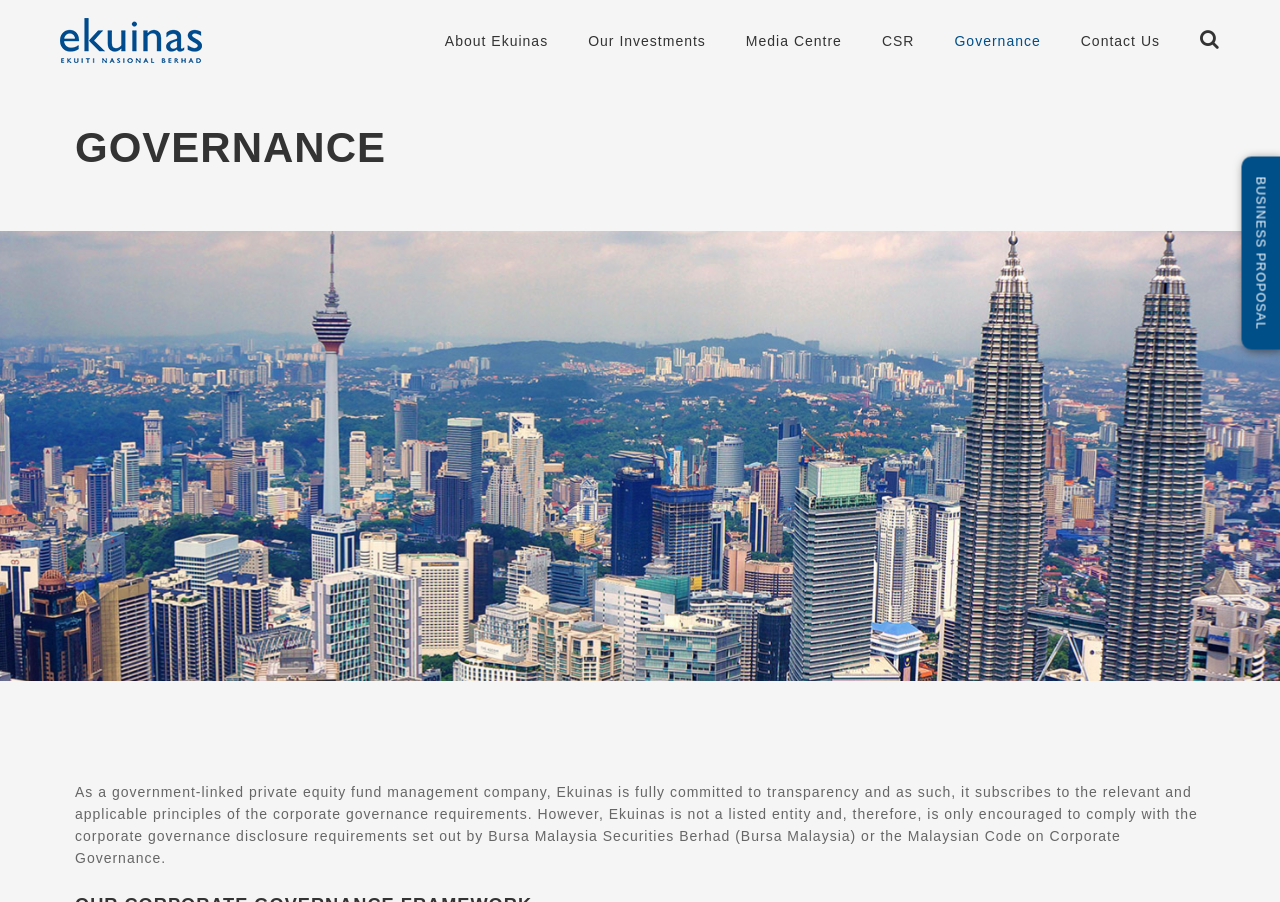Determine the bounding box coordinates of the region that needs to be clicked to achieve the task: "View Media Centre".

[0.583, 0.034, 0.658, 0.057]